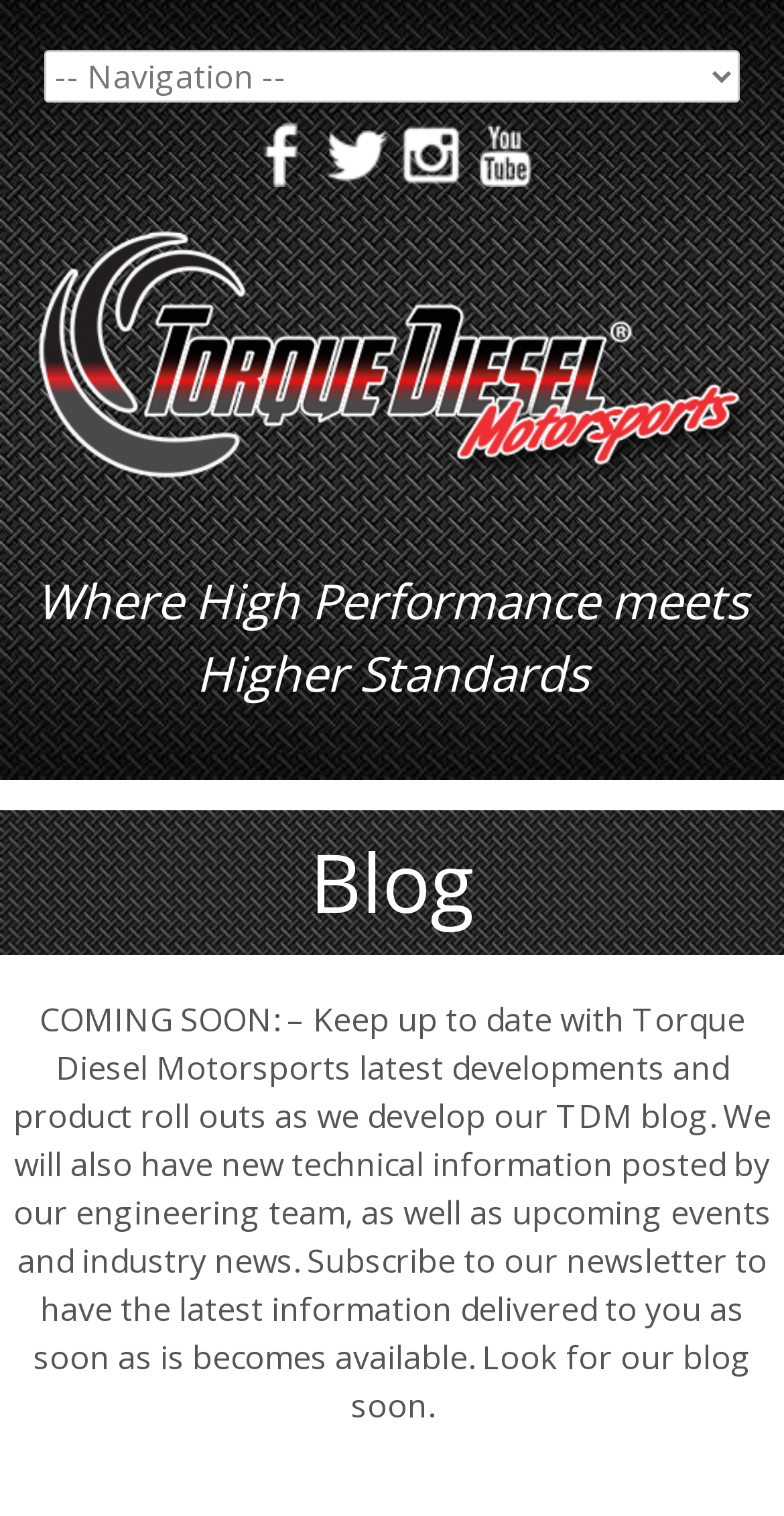What is the tagline of the company?
Utilize the information in the image to give a detailed answer to the question.

The tagline of the company can be found in the static text section of the webpage, where it is written as 'Where High Performance meets Higher Standards'.